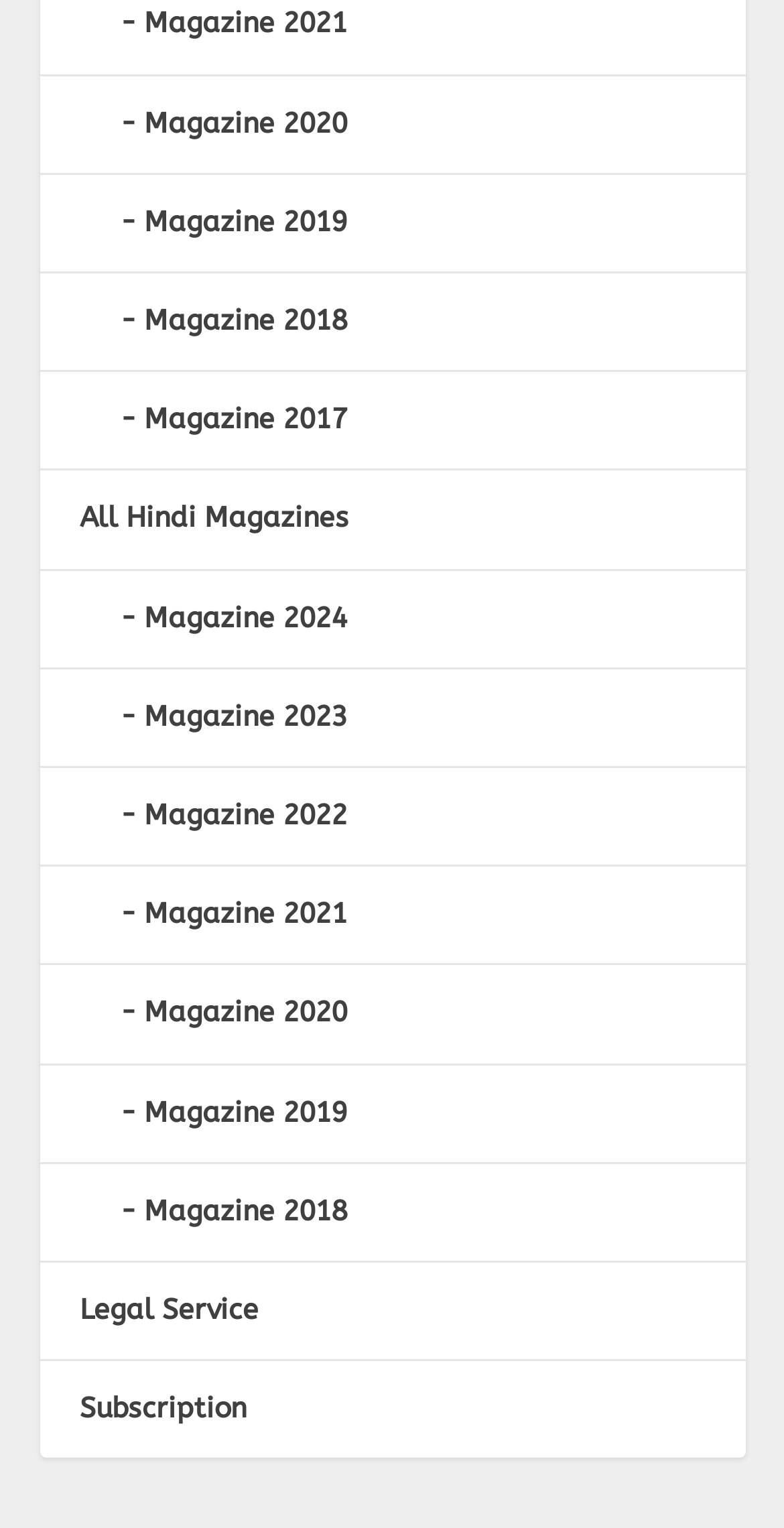Use the information in the screenshot to answer the question comprehensively: How many magazine links are available?

I counted the number of links with 'Magazine' in their text, and there are 12 of them, ranging from 'Magazine 2017' to 'Magazine 2024'.